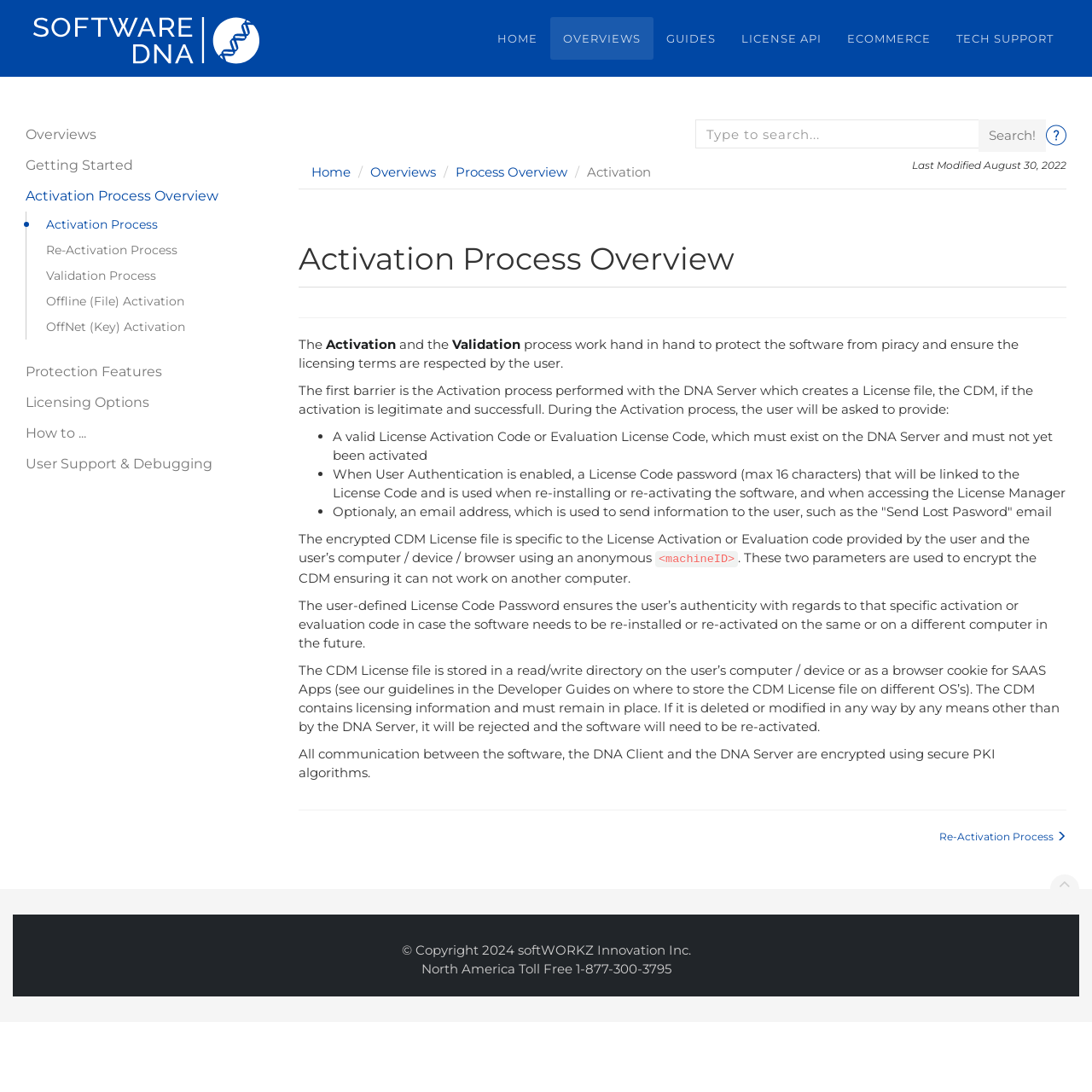Where is the CDM License file stored?
Answer the question with a single word or phrase derived from the image.

In a read/write directory